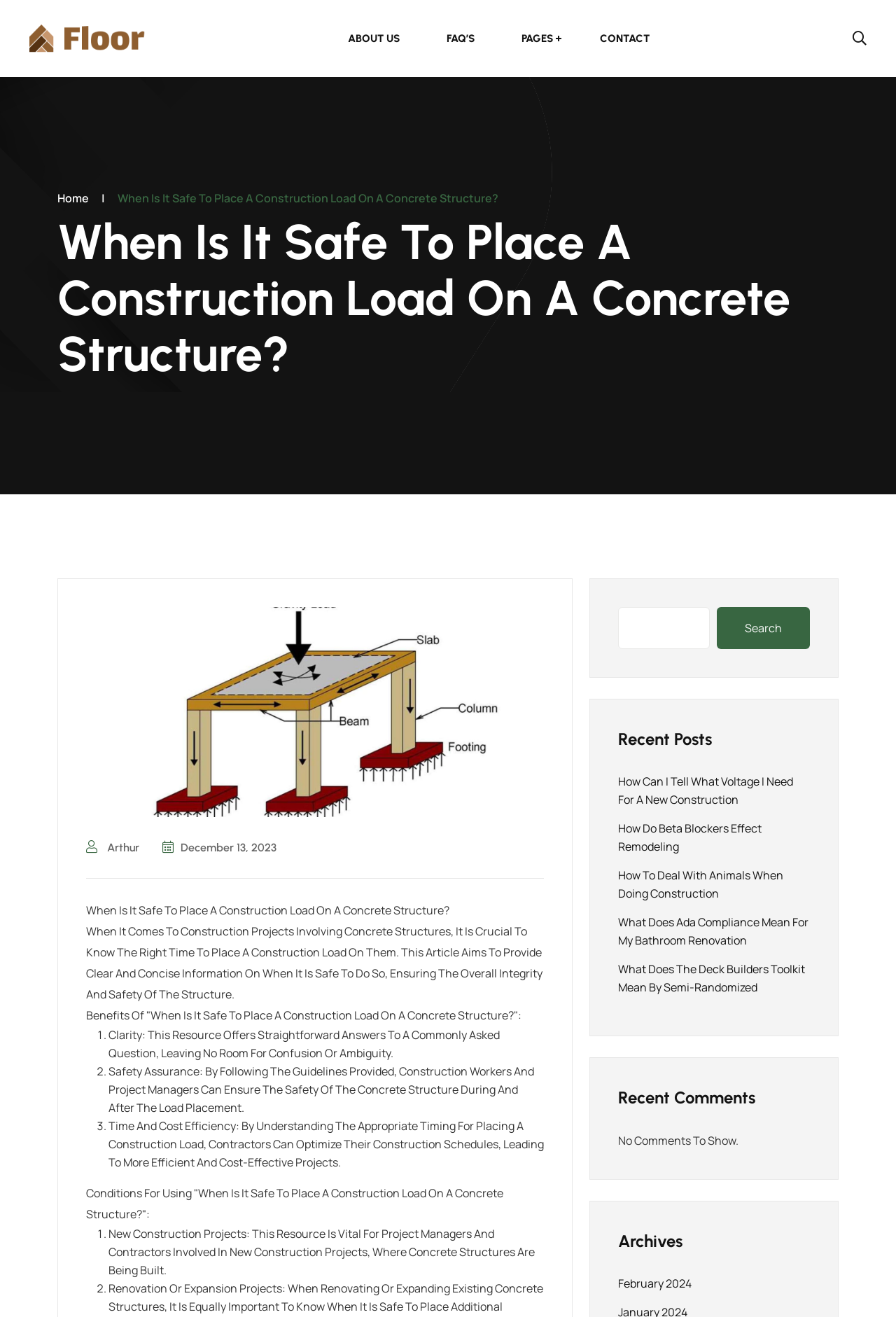What is the last archive listed?
Look at the image and construct a detailed response to the question.

I looked at the link elements under the 'Archives' heading and found the last one, which is 'February 2024'.